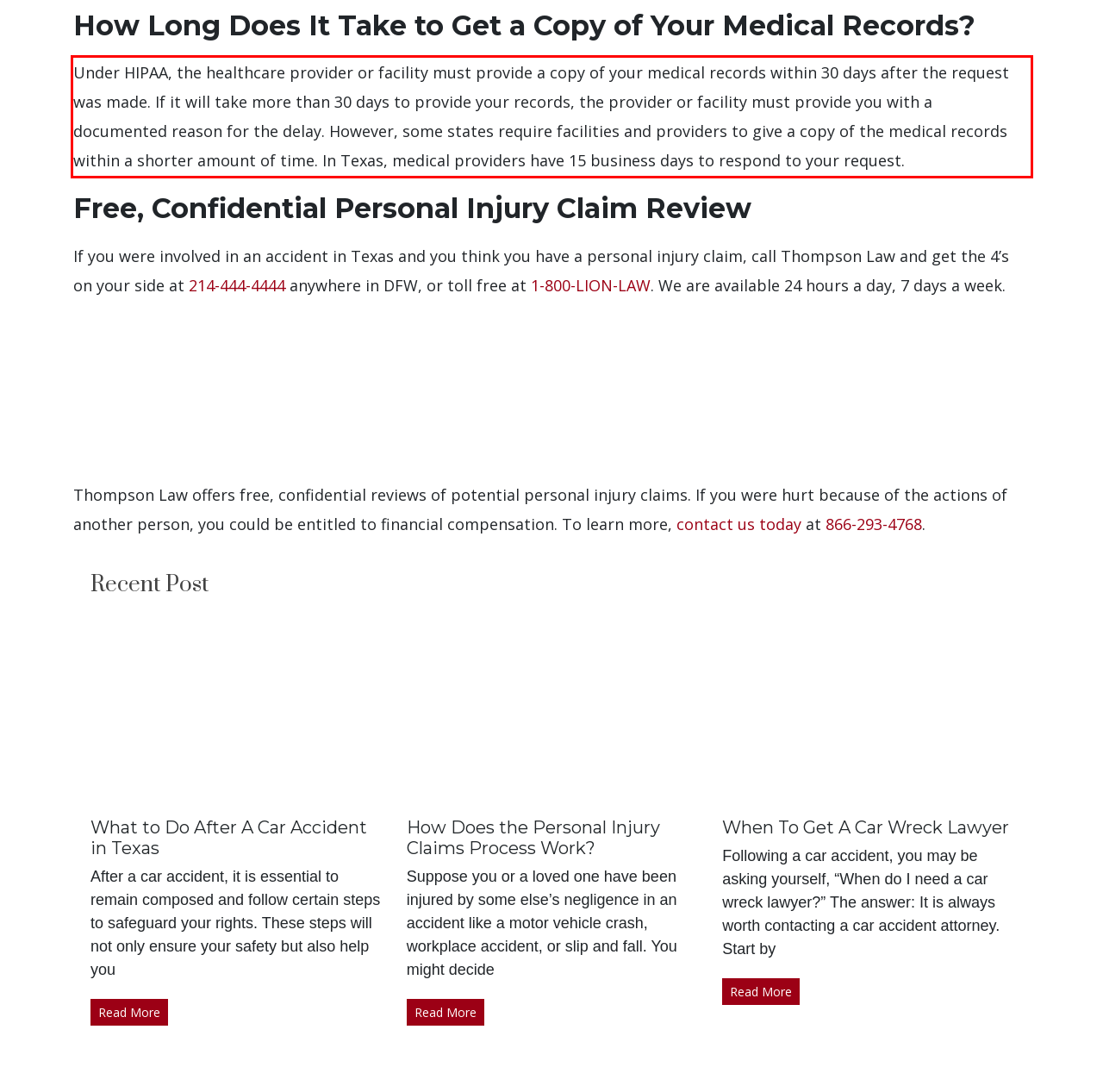There is a screenshot of a webpage with a red bounding box around a UI element. Please use OCR to extract the text within the red bounding box.

Under HIPAA, the healthcare provider or facility must provide a copy of your medical records within 30 days after the request was made. If it will take more than 30 days to provide your records, the provider or facility must provide you with a documented reason for the delay. However, some states require facilities and providers to give a copy of the medical records within a shorter amount of time. In Texas, medical providers have 15 business days to respond to your request.